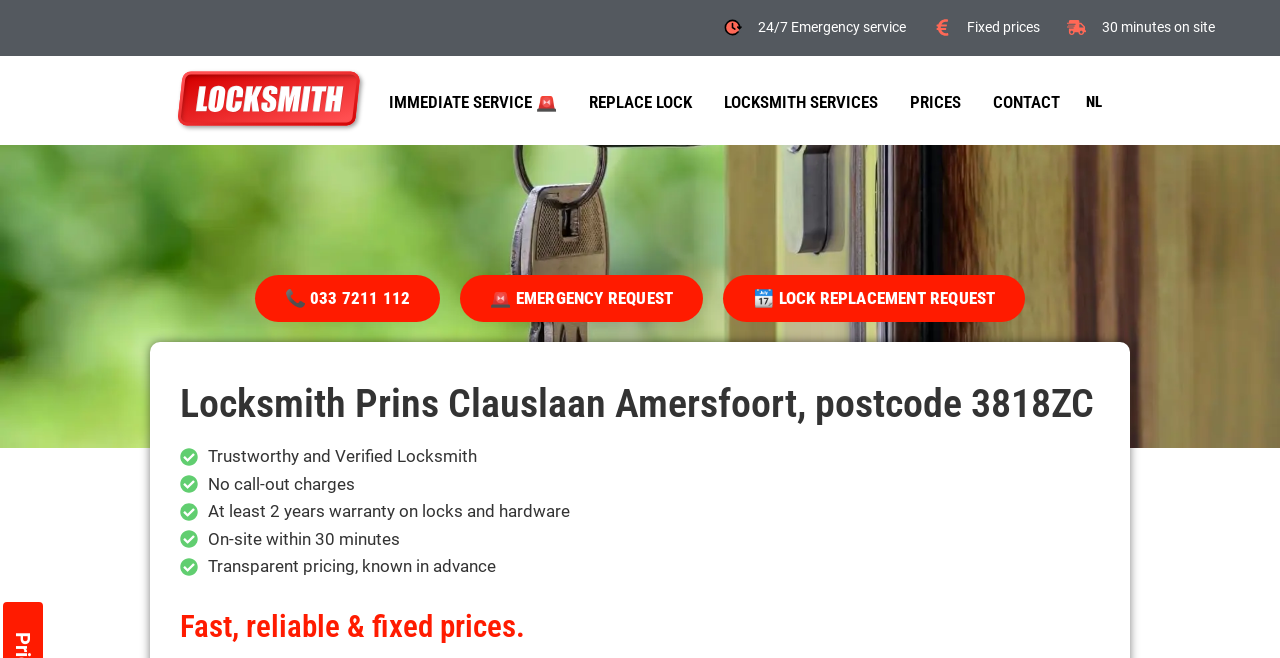Determine the bounding box coordinates for the HTML element mentioned in the following description: "CleanUp Together Potch". The coordinates should be a list of four floats ranging from 0 to 1, represented as [left, top, right, bottom].

None